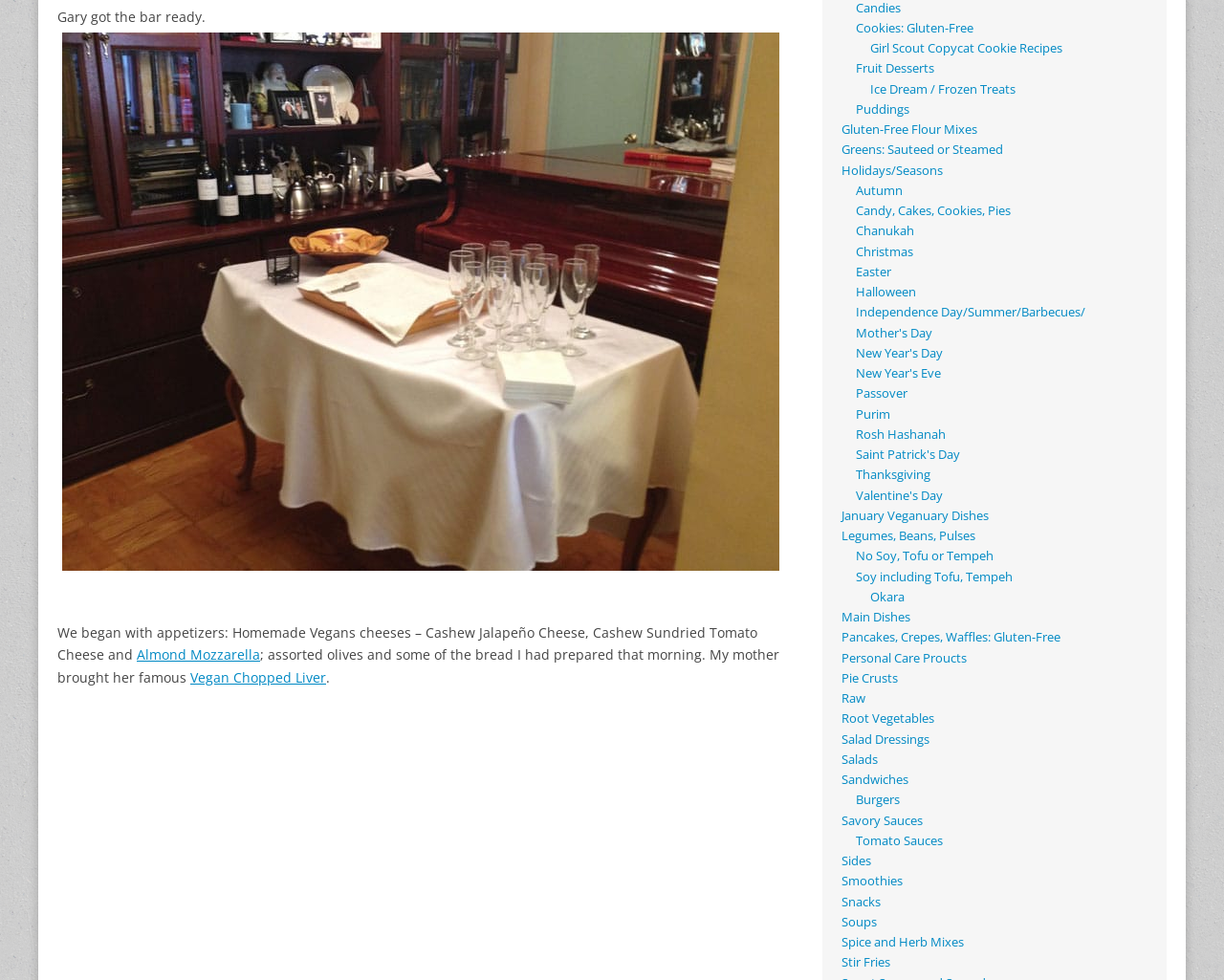Please specify the bounding box coordinates in the format (top-left x, top-left y, bottom-right x, bottom-right y), with all values as floating point numbers between 0 and 1. Identify the bounding box of the UI element described by: Kazuya Kujou from Gosick

None